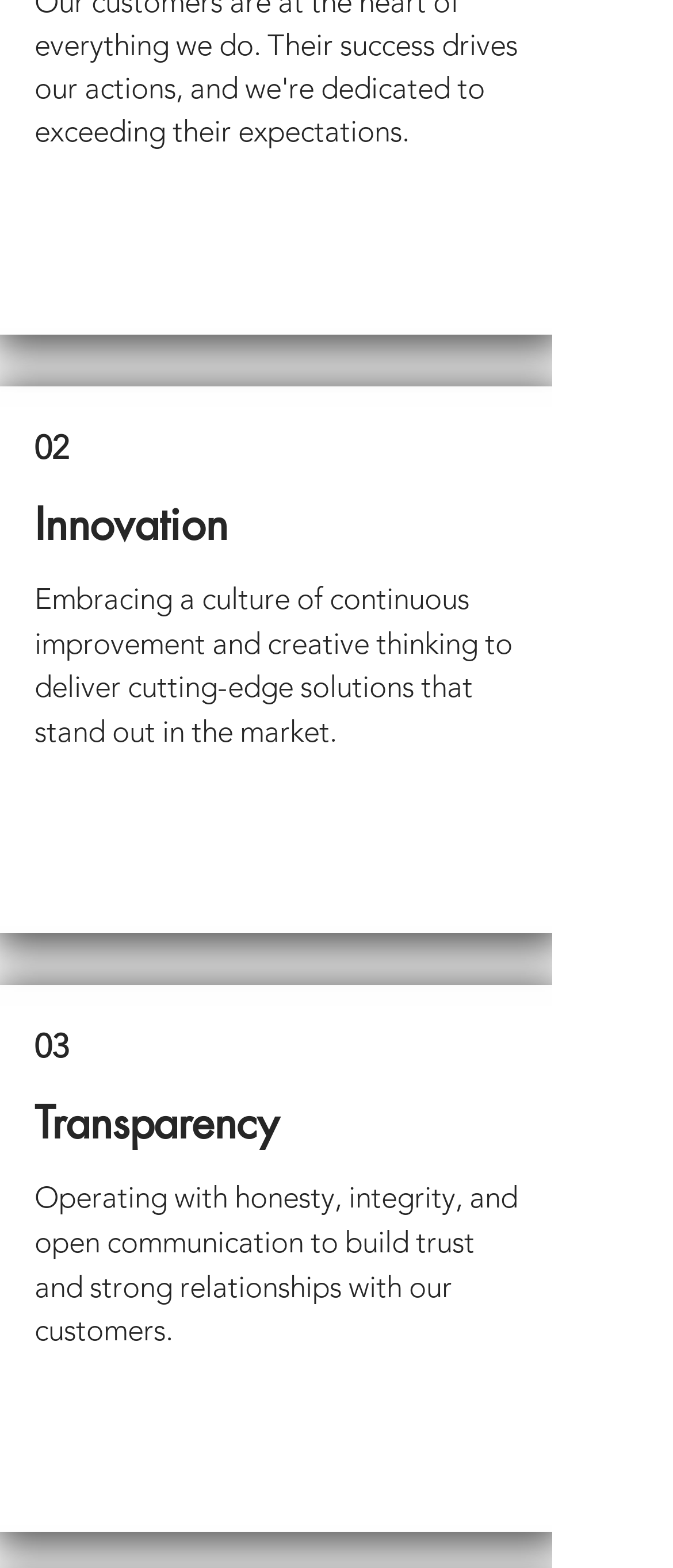Identify the bounding box coordinates for the UI element described as follows: Read More. Use the format (top-left x, top-left y, bottom-right x, bottom-right y) and ensure all values are floating point numbers between 0 and 1.

[0.205, 0.145, 0.615, 0.191]